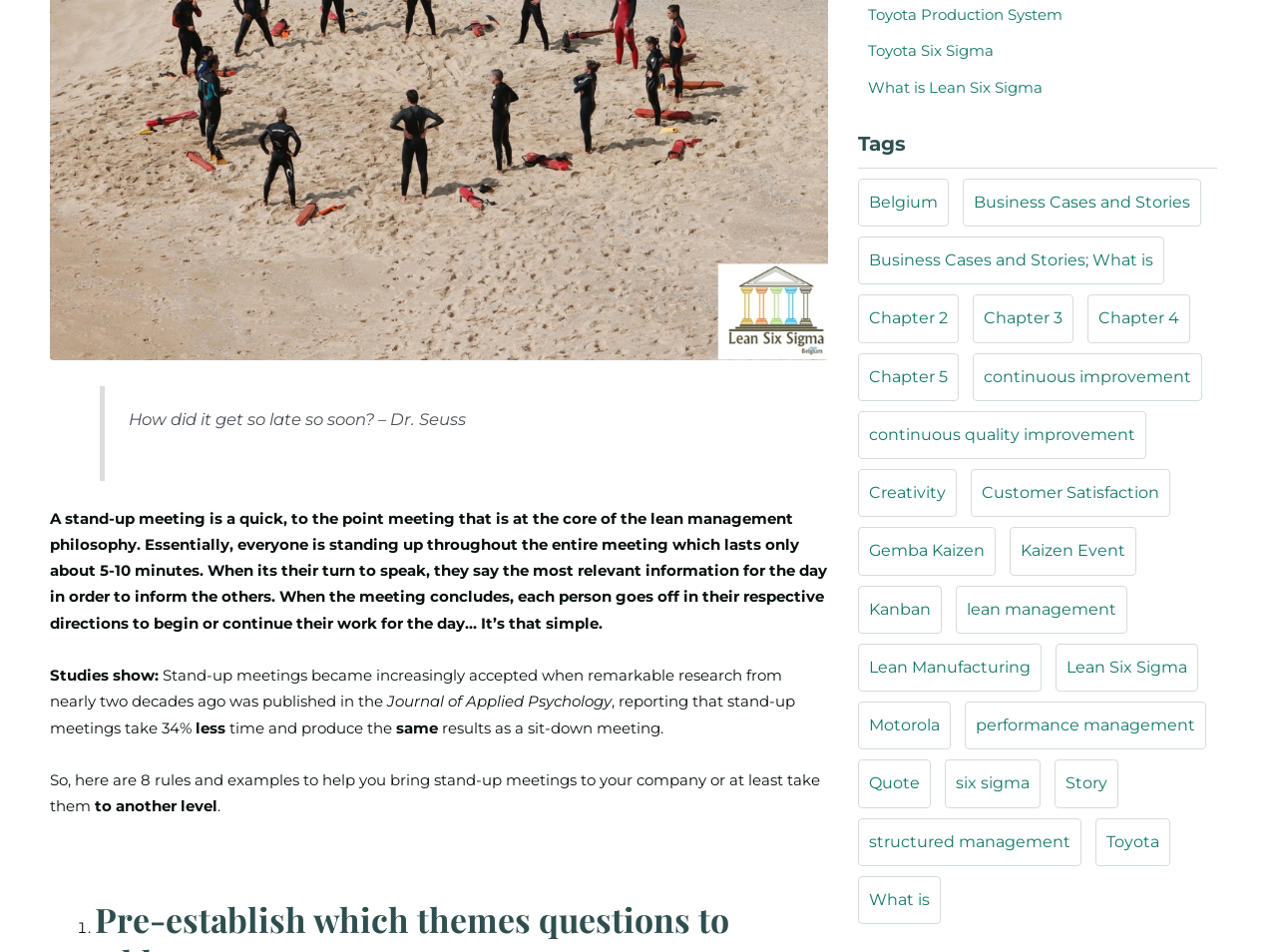Can you pinpoint the bounding box coordinates for the clickable element required for this instruction: "Explore the tags 'Business Cases and Stories'"? The coordinates should be four float numbers between 0 and 1, i.e., [left, top, right, bottom].

[0.754, 0.187, 0.941, 0.238]